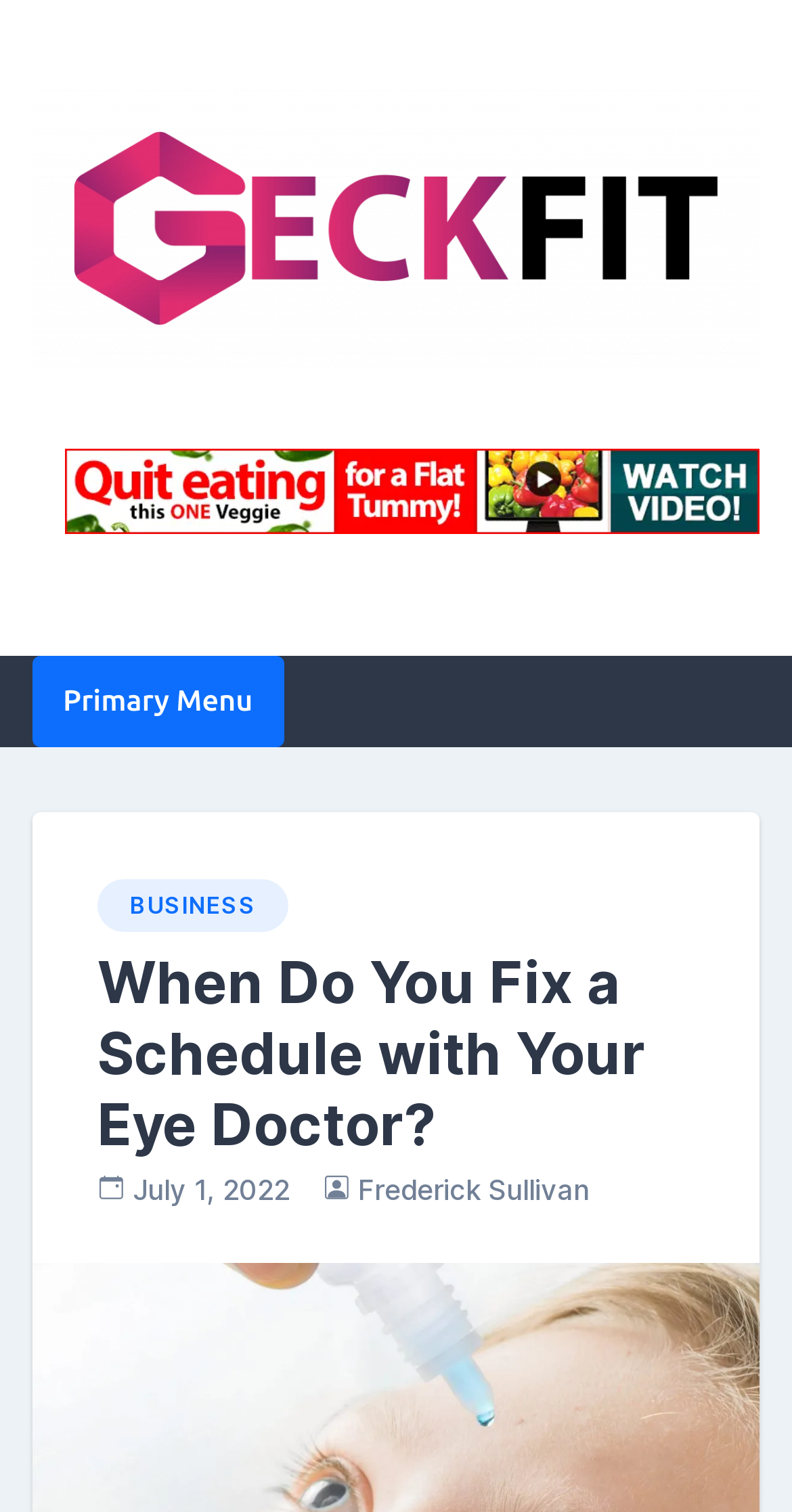What is the name of the website?
Please provide a single word or phrase answer based on the image.

GeckFit